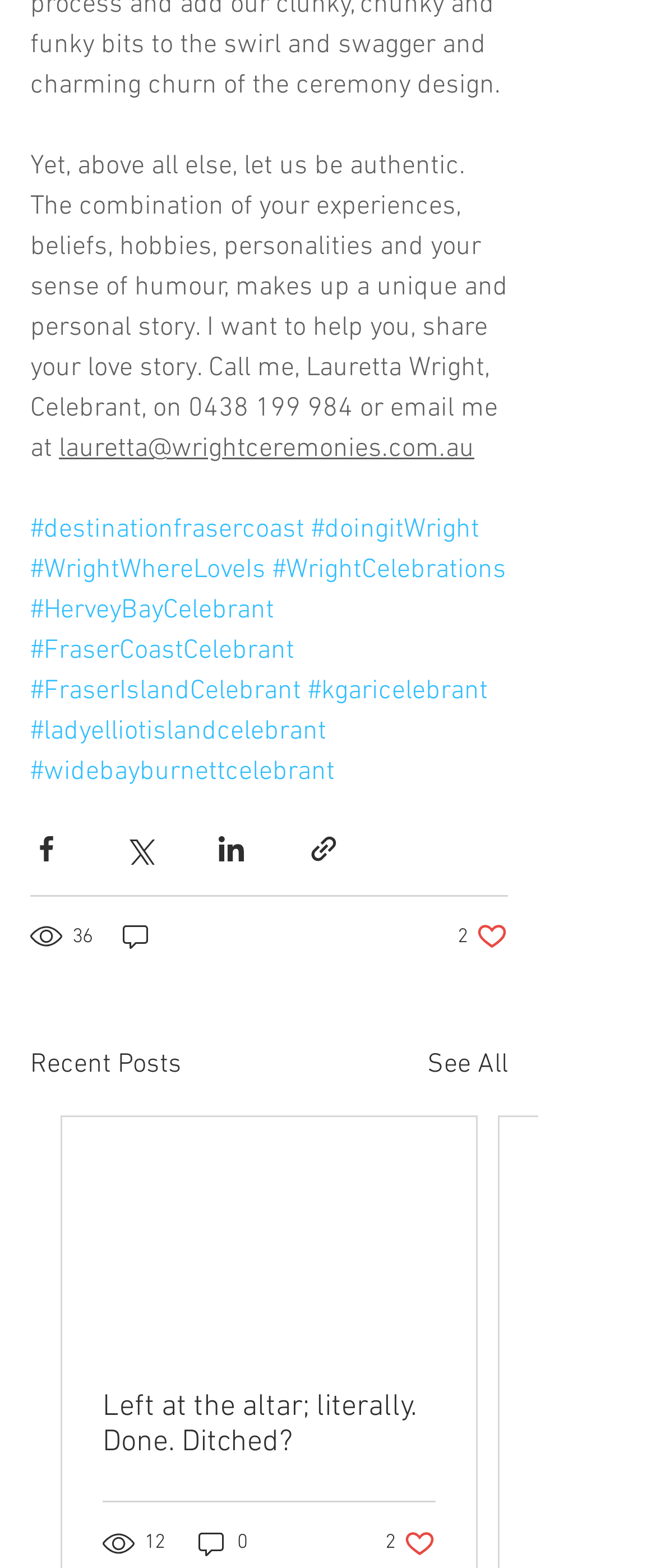Please provide a detailed answer to the question below by examining the image:
What is the email address of the celebrant?

The celebrant's email address can be found in the introductory text at the top of the webpage, which says 'Call me, Lauretta Wright, Celebrant, on 0438 199 984 or email me at lauretta@wrightceremonies.com.au'.